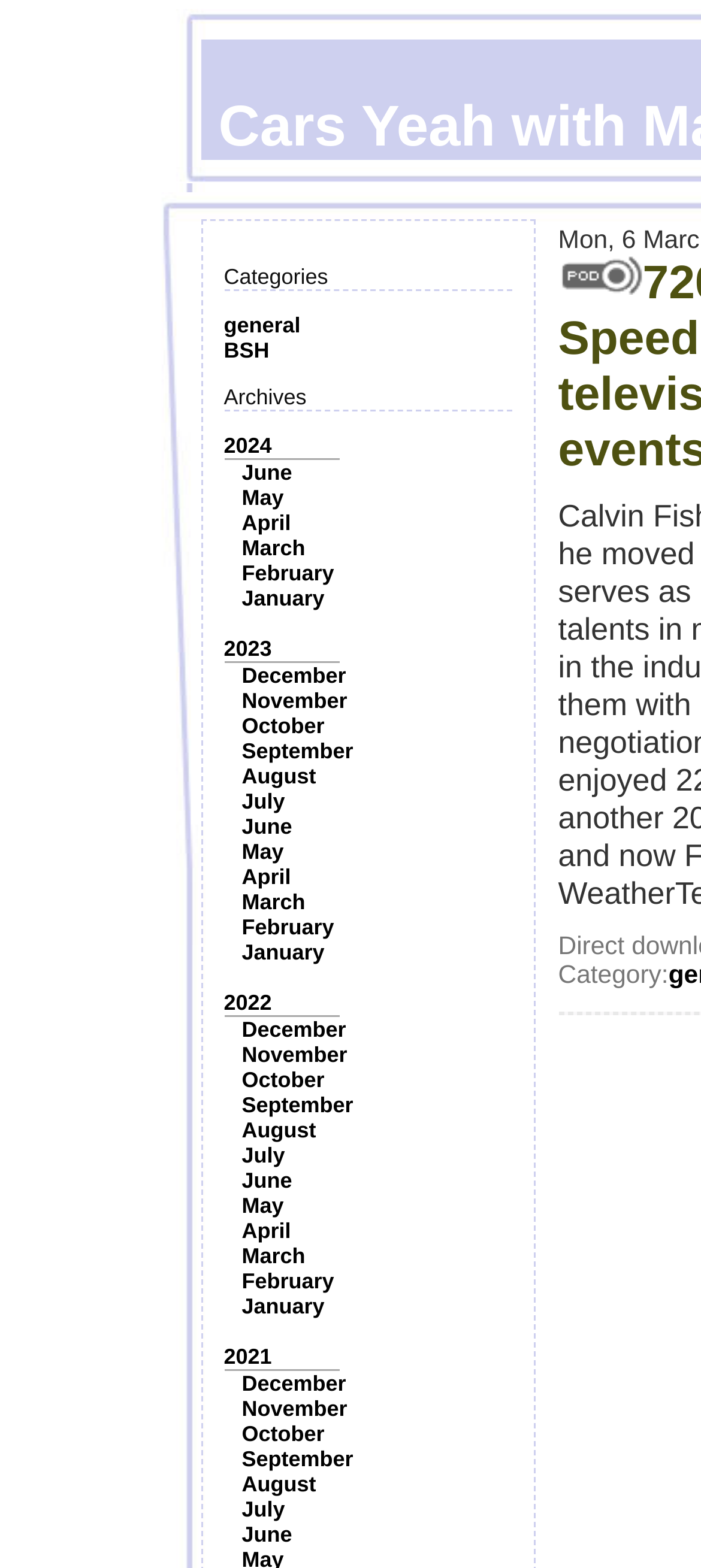Use a single word or phrase to answer the question: 
What is the image located at the top-right corner of the webpage?

Unknown